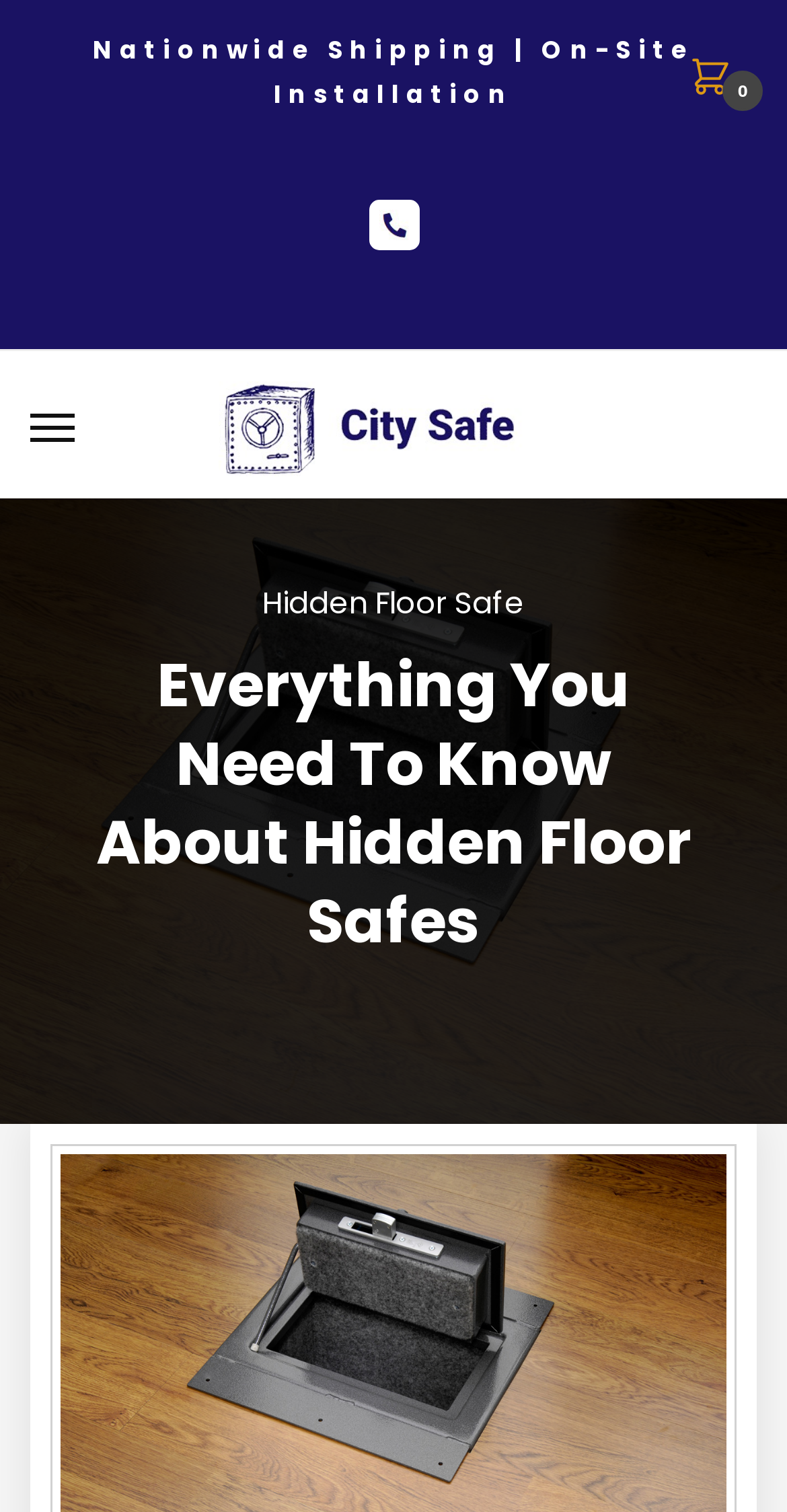What is above the 'Everything You Need To Know About Hidden Floor Safes' heading?
Using the visual information, respond with a single word or phrase.

Nationwide Shipping